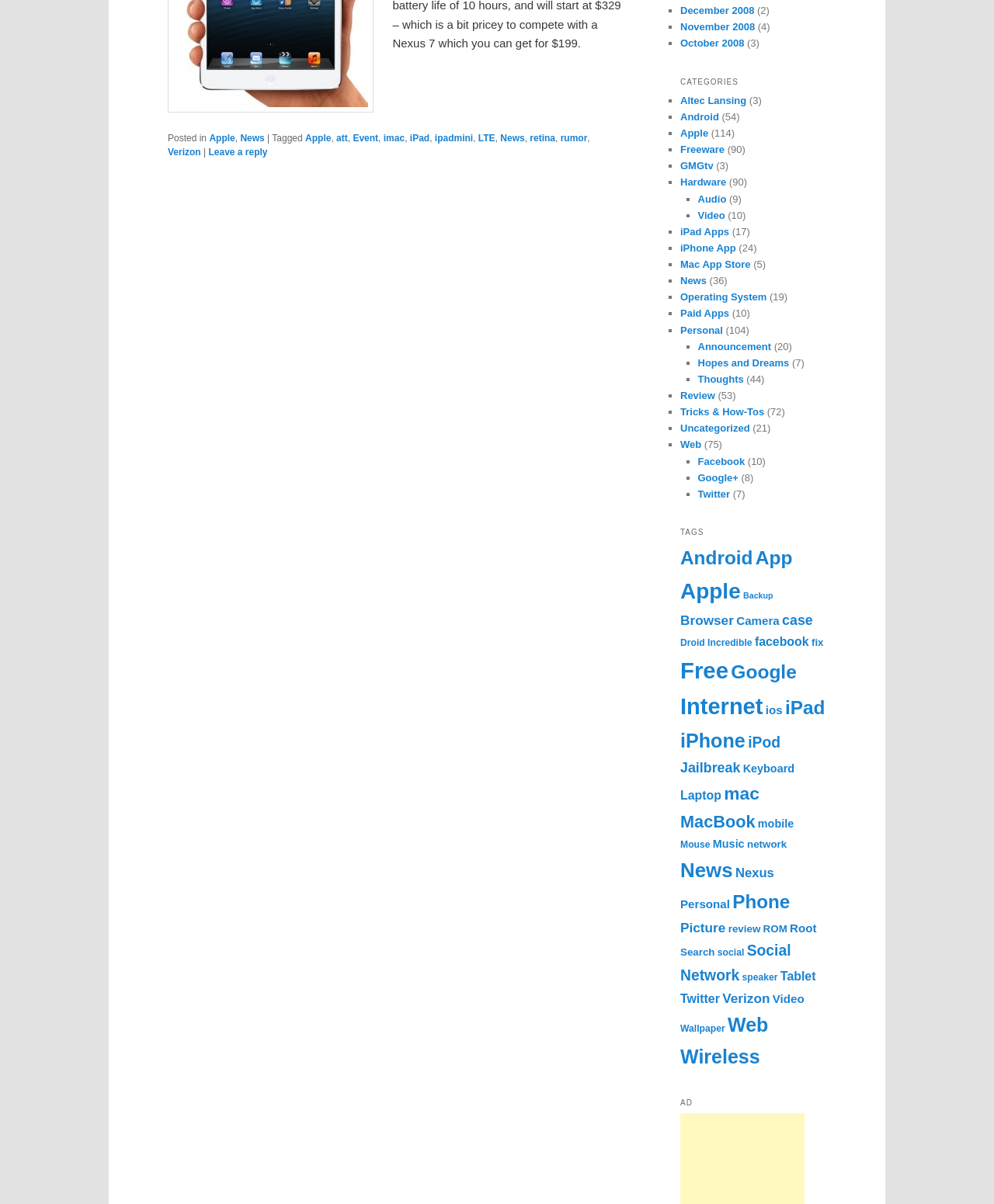Are there any links to specific dates?
From the image, respond with a single word or phrase.

Yes